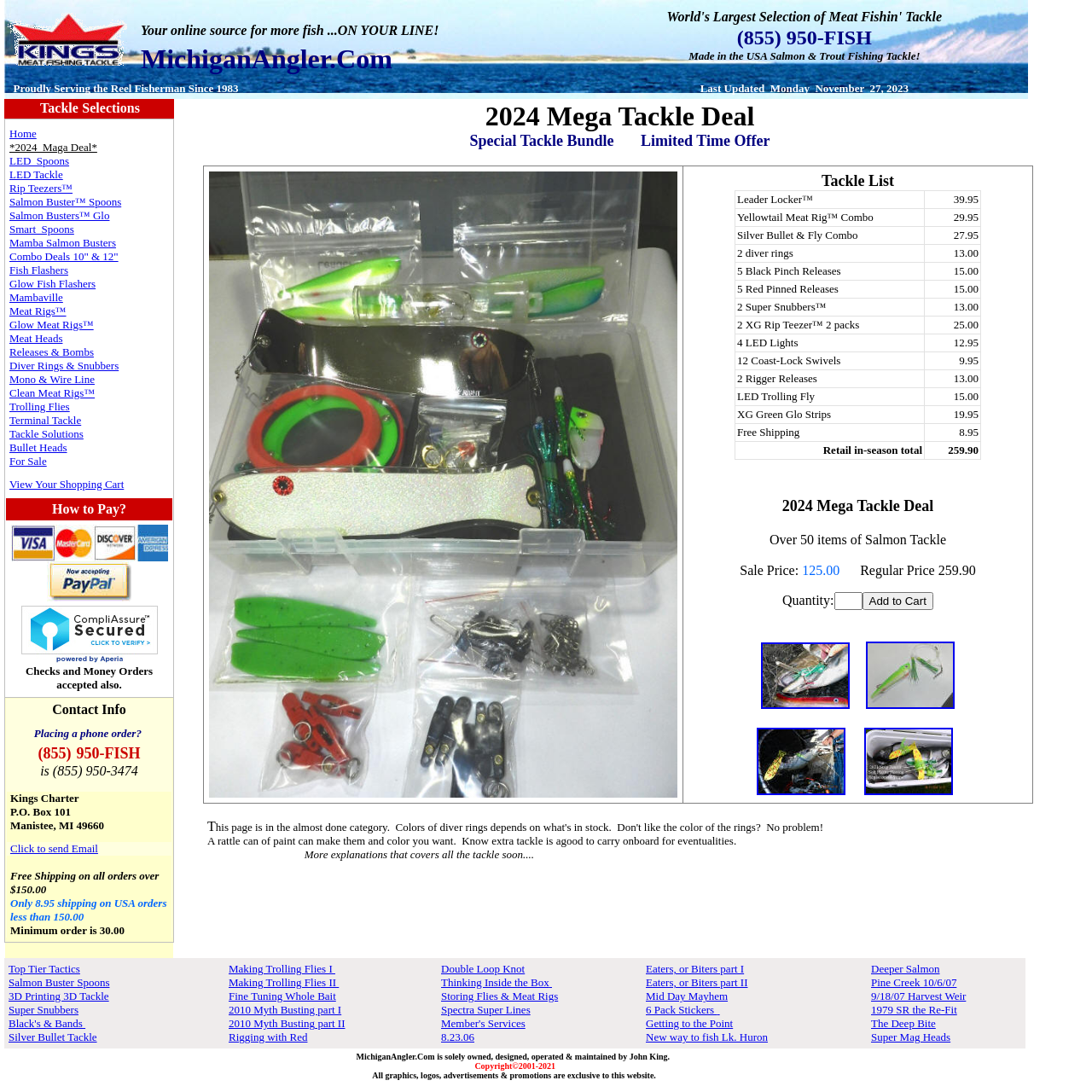Identify the bounding box coordinates for the UI element described as: "Trolling Flies". The coordinates should be provided as four floats between 0 and 1: [left, top, right, bottom].

[0.009, 0.366, 0.064, 0.378]